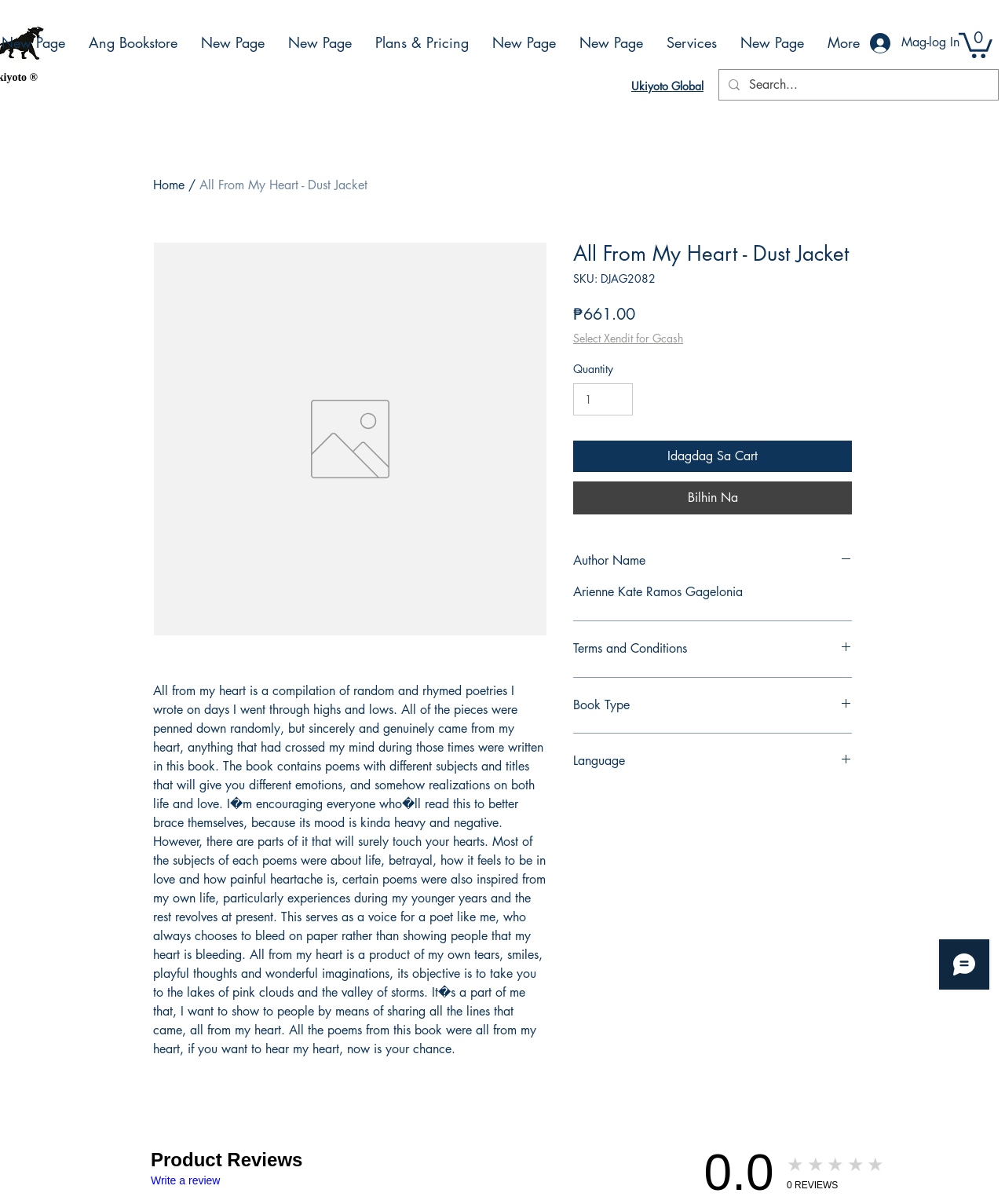Determine the bounding box coordinates for the area that should be clicked to carry out the following instruction: "Select author name".

[0.57, 0.459, 0.848, 0.473]